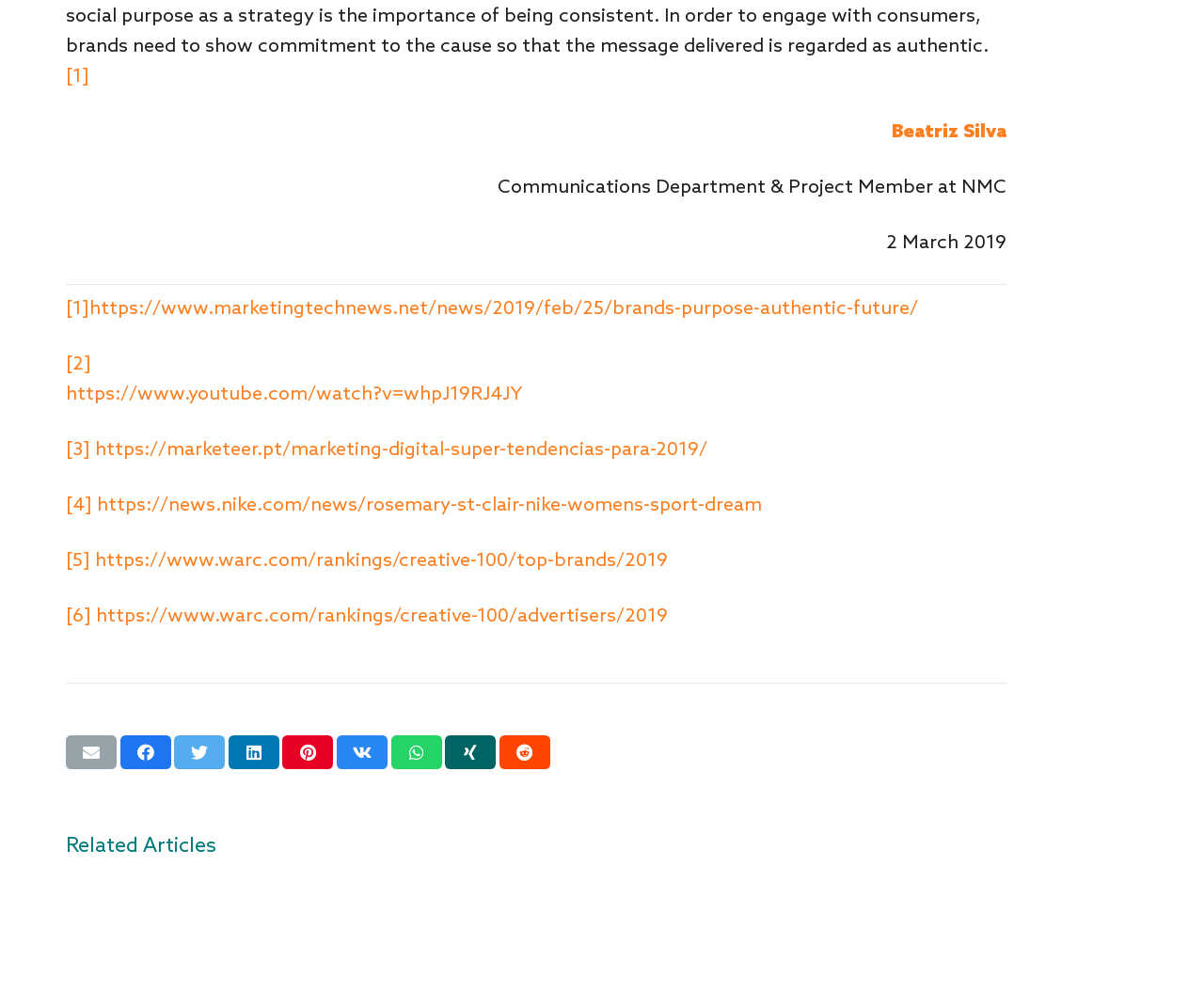Answer the question in a single word or phrase:
What is the name of the person mentioned?

Beatriz Silva